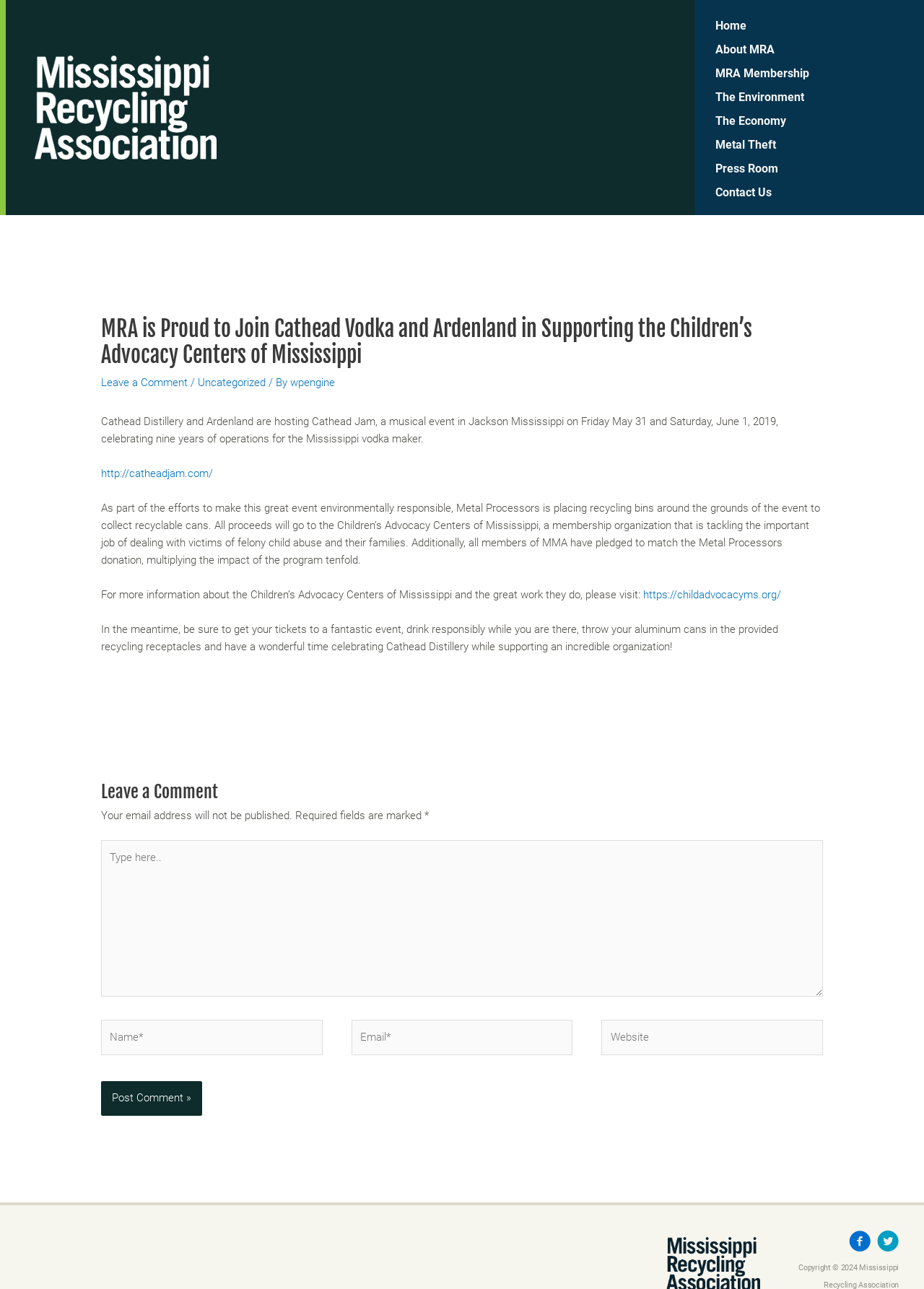What is the title or heading displayed on the webpage?

MRA is Proud to Join Cathead Vodka and Ardenland in Supporting the Children’s Advocacy Centers of Mississippi